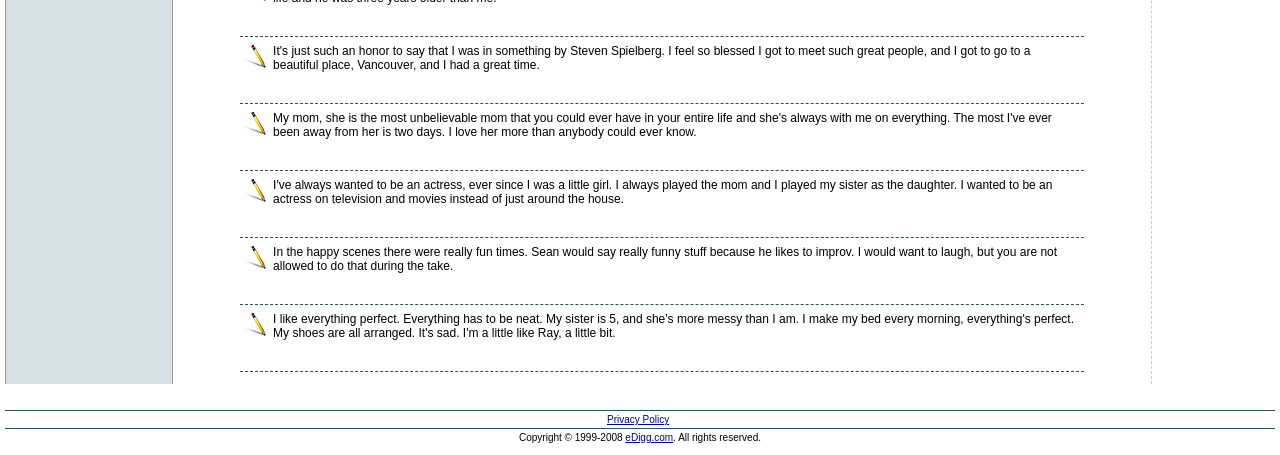Locate and provide the bounding box coordinates for the HTML element that matches this description: "Privacy Policy".

[0.474, 0.91, 0.523, 0.934]